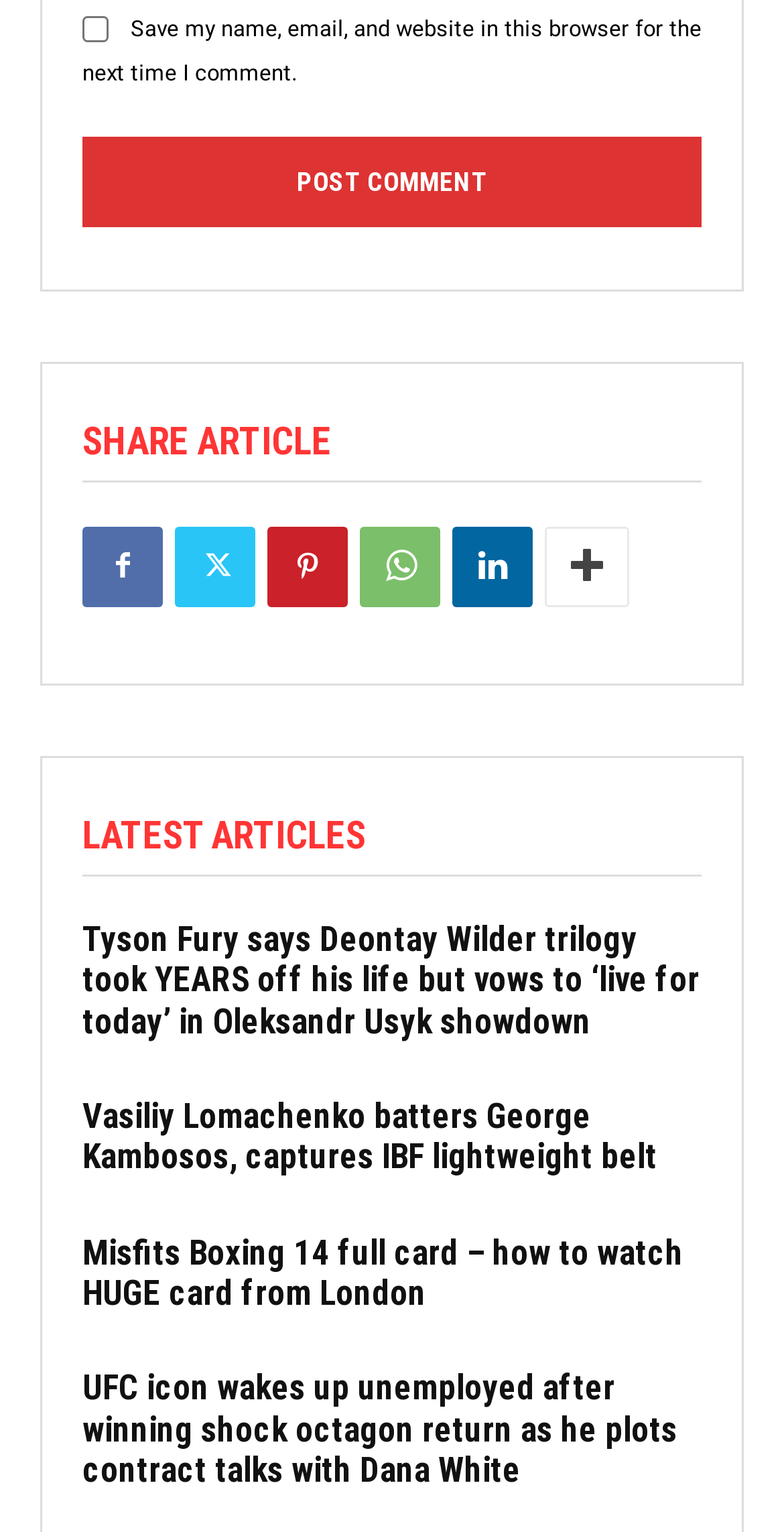How many social media links are available?
Please give a detailed and elaborate explanation in response to the question.

I counted the number of social media links available on the webpage, which are Facebook, Twitter, Instagram, LinkedIn, Pinterest, and YouTube, and found that there are 6 links.